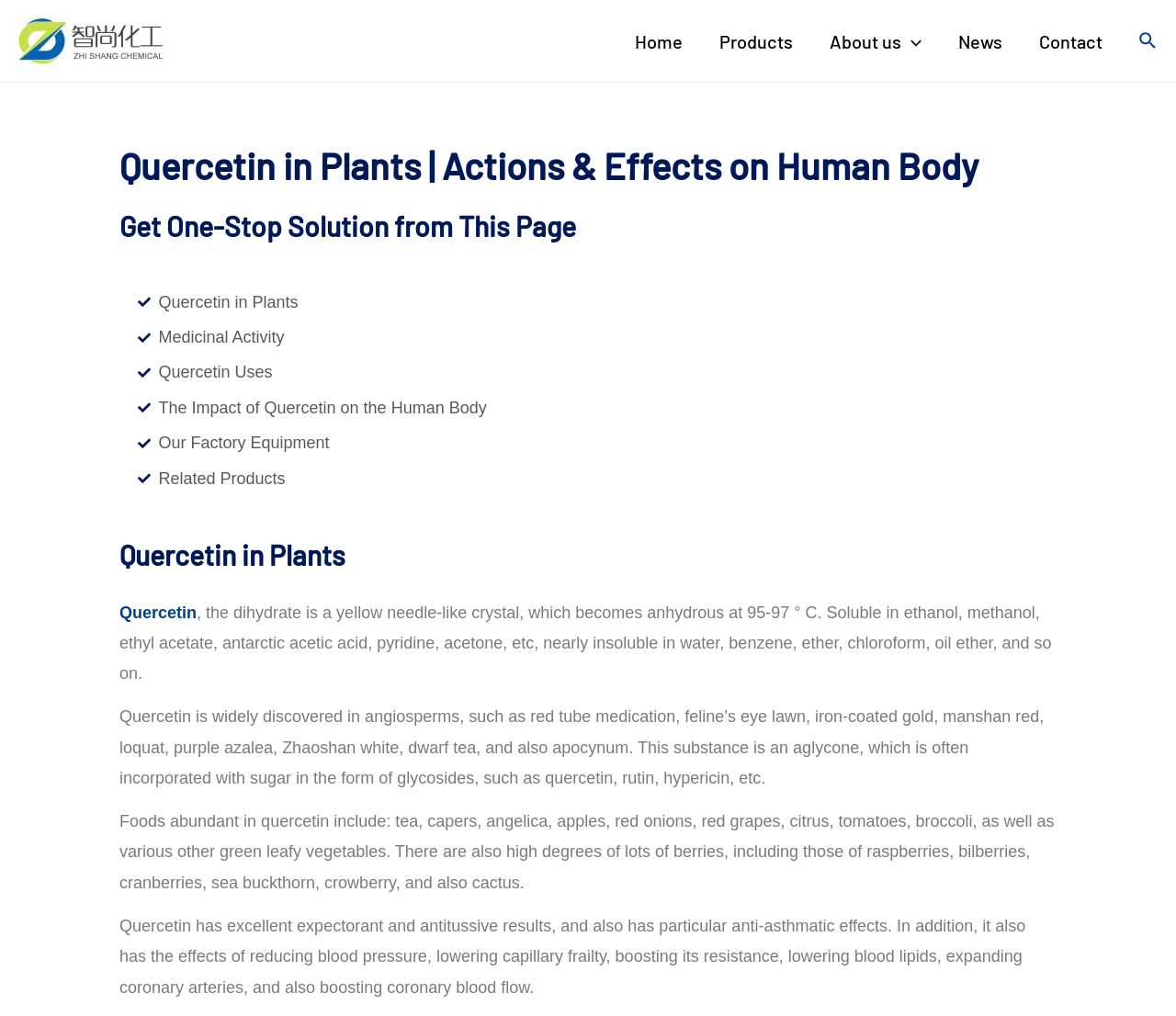Can you look at the image and give a comprehensive answer to the question:
What are some foods rich in Quercetin?

The webpage lists various foods that are abundant in Quercetin, including tea, capers, apples, red onions, red grapes, citrus, tomatoes, broccoli, and other green leafy vegetables. It also mentions that many berries, such as raspberries and bilberries, are high in Quercetin.